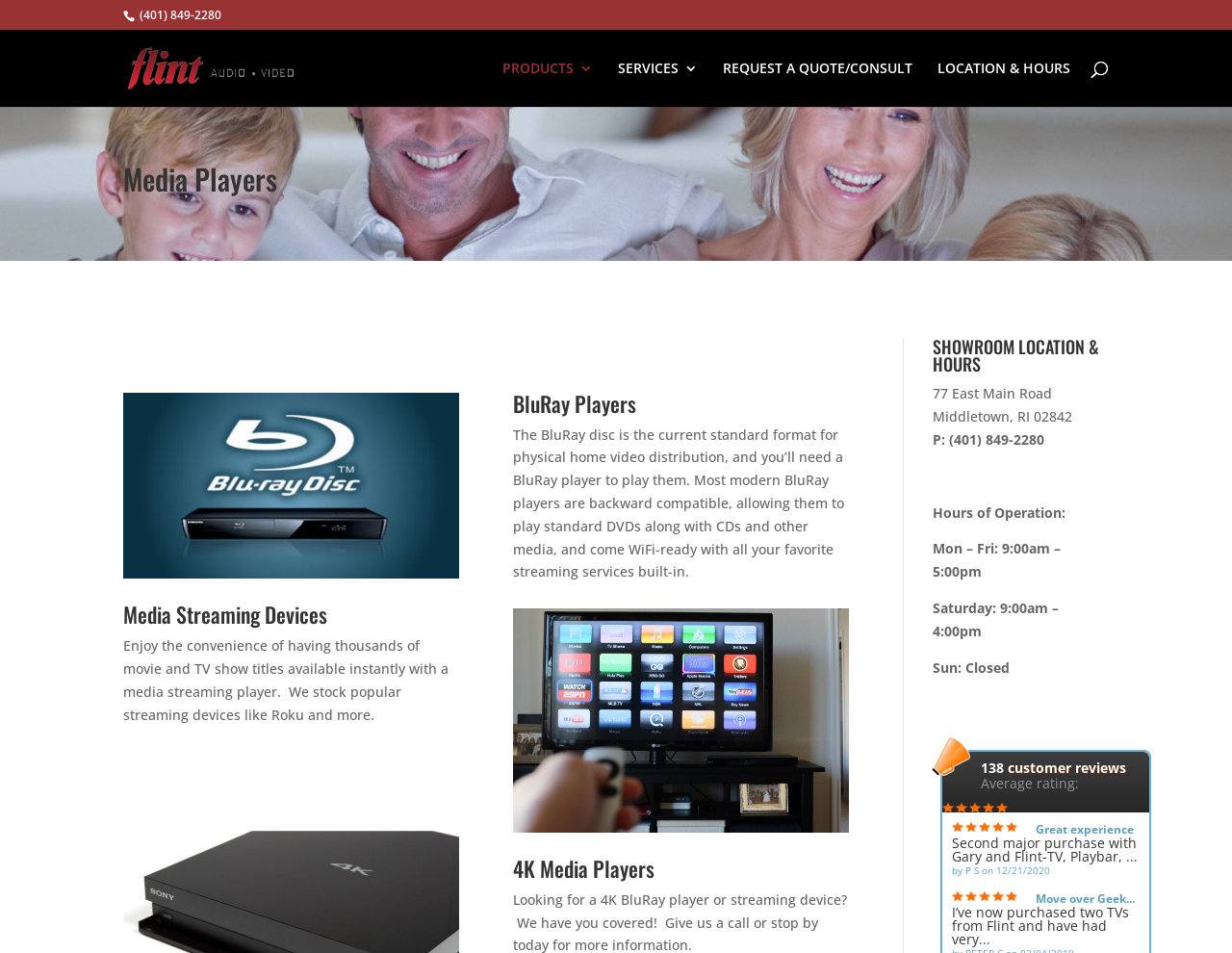Answer the following query concisely with a single word or phrase:
What type of products does Flint Audio & Video sell?

Video players